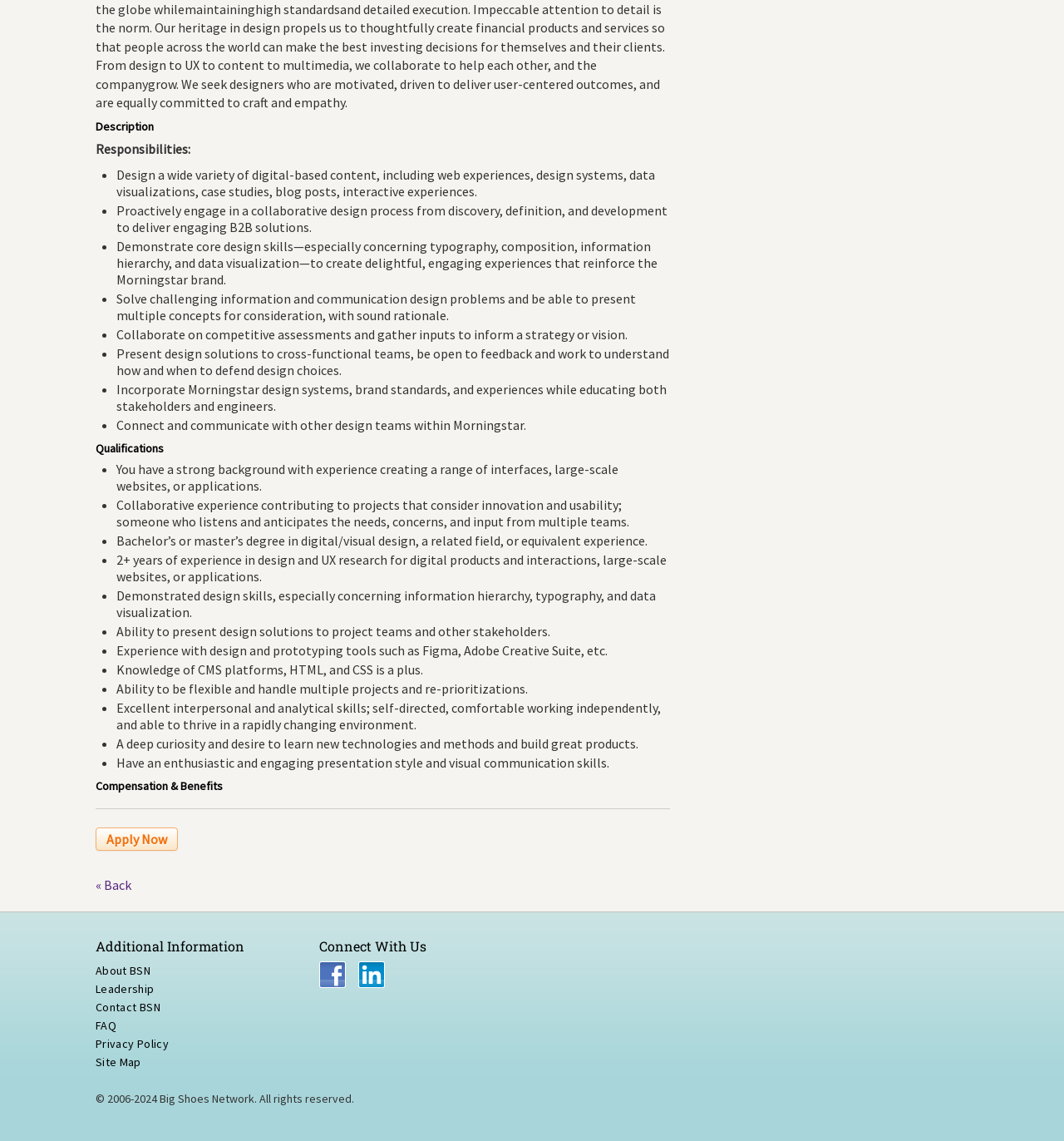What is the company name of the job posting?
Using the details shown in the screenshot, provide a comprehensive answer to the question.

The company name can be found in the text 'Incorporate Morningstar design systems, brand standards, and experiences while educating both stakeholders and engineers.' and 'Connect and communicate with other design teams within Morningstar.'